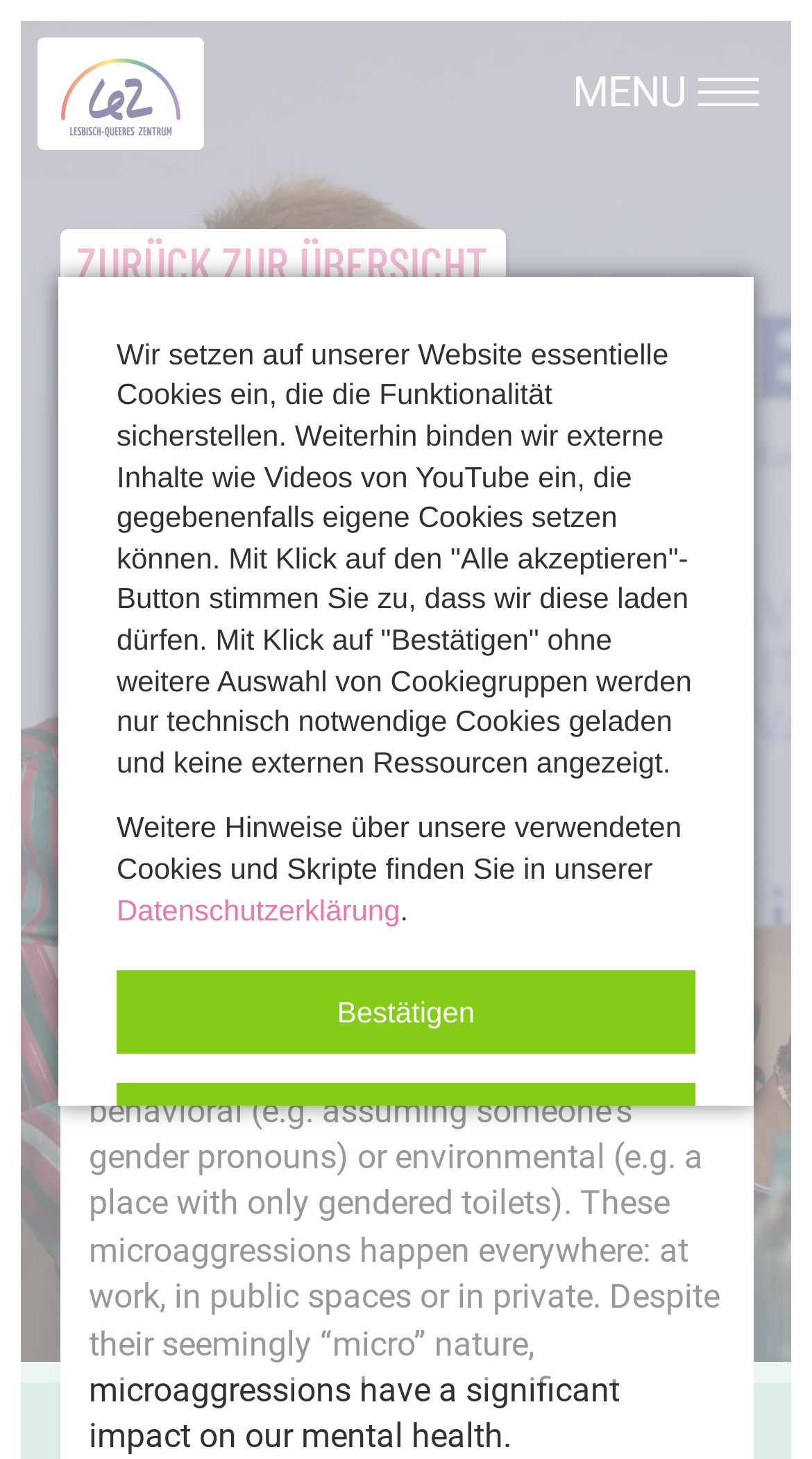Identify the text that serves as the heading for the webpage and generate it.

WORKSHOP ZUM THEMA MIKROAGGRESSIONEN (BEI LETRA)